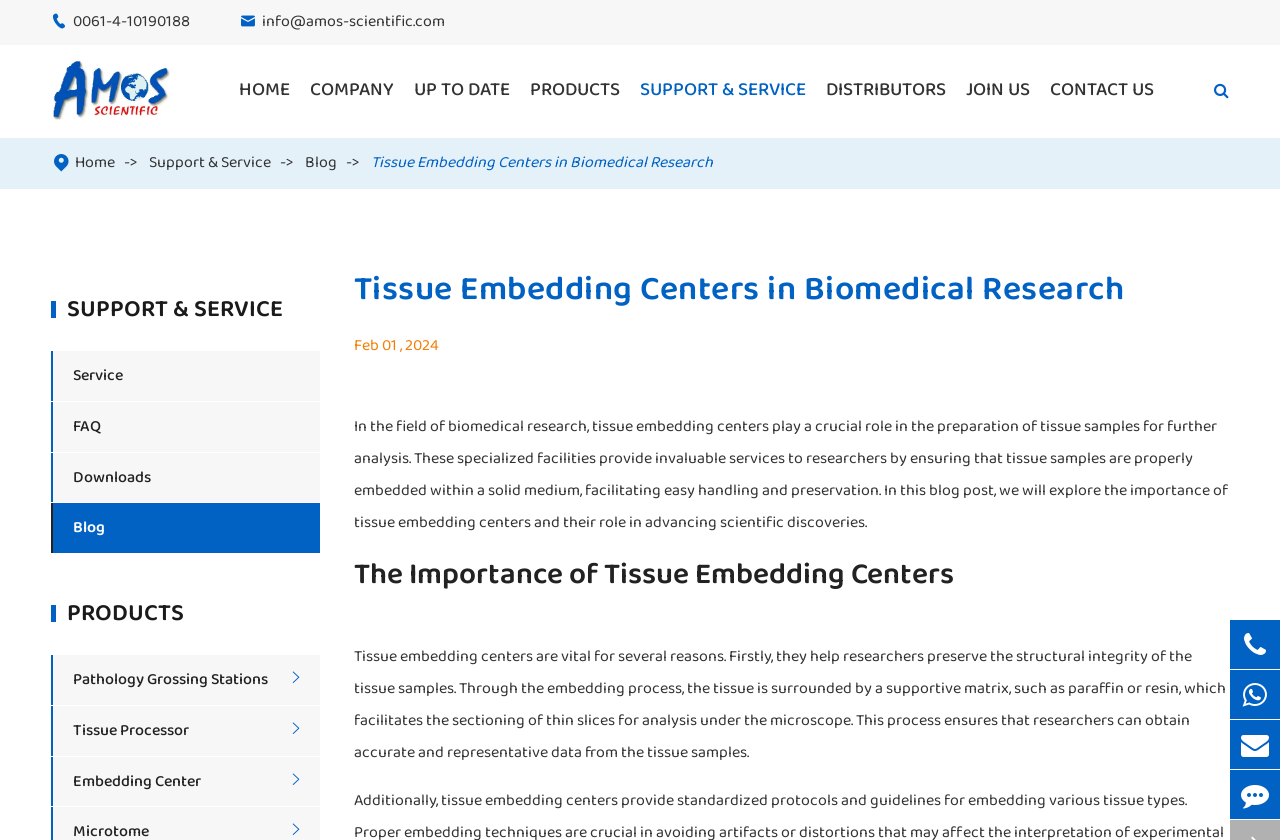Bounding box coordinates are to be given in the format (top-left x, top-left y, bottom-right x, bottom-right y). All values must be floating point numbers between 0 and 1. Provide the bounding box coordinate for the UI element described as: Tissue Processor

[0.057, 0.855, 0.148, 0.884]